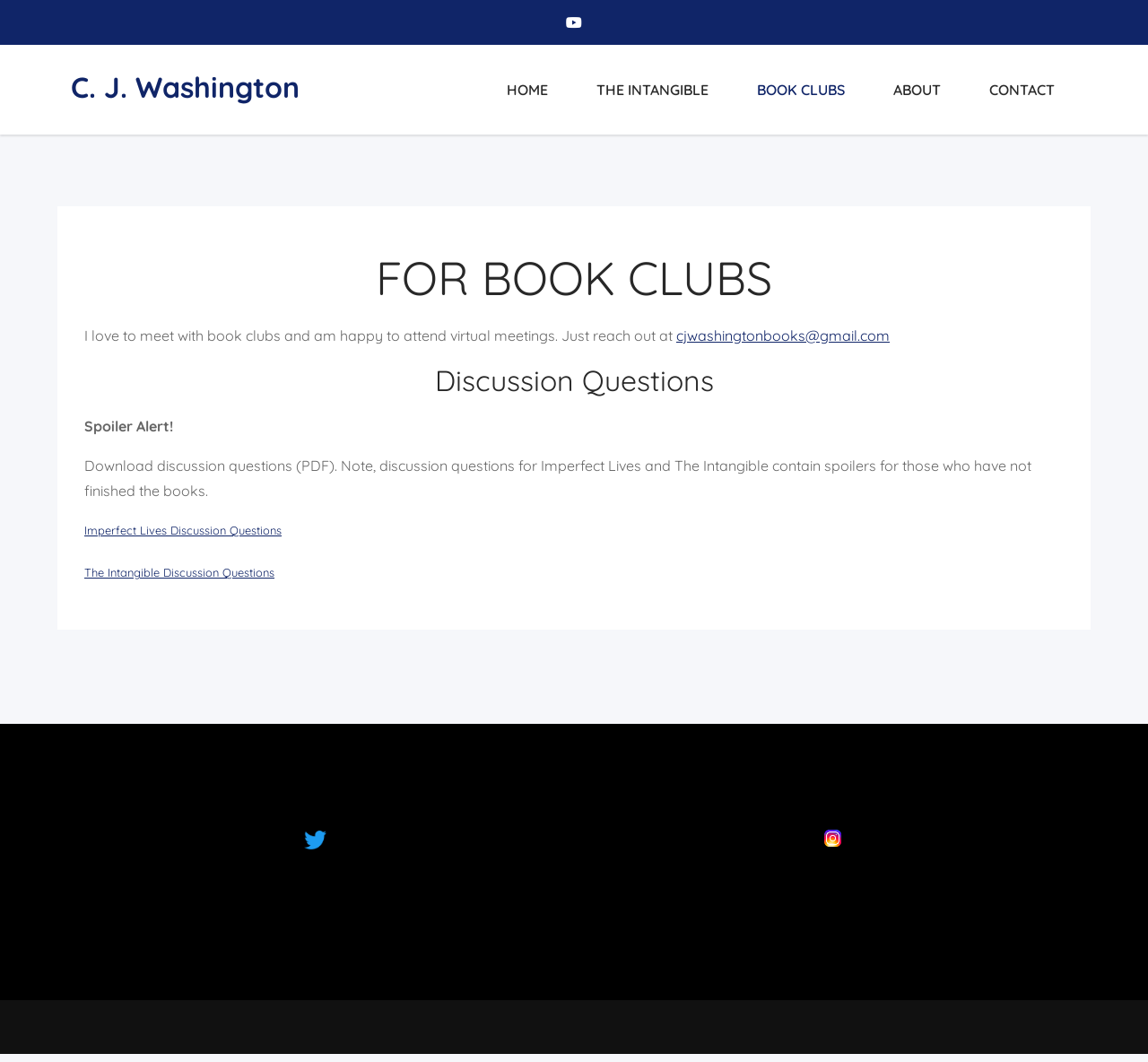Find and provide the bounding box coordinates for the UI element described here: "Imperfect Lives Discussion Questions". The coordinates should be given as four float numbers between 0 and 1: [left, top, right, bottom].

[0.073, 0.493, 0.245, 0.506]